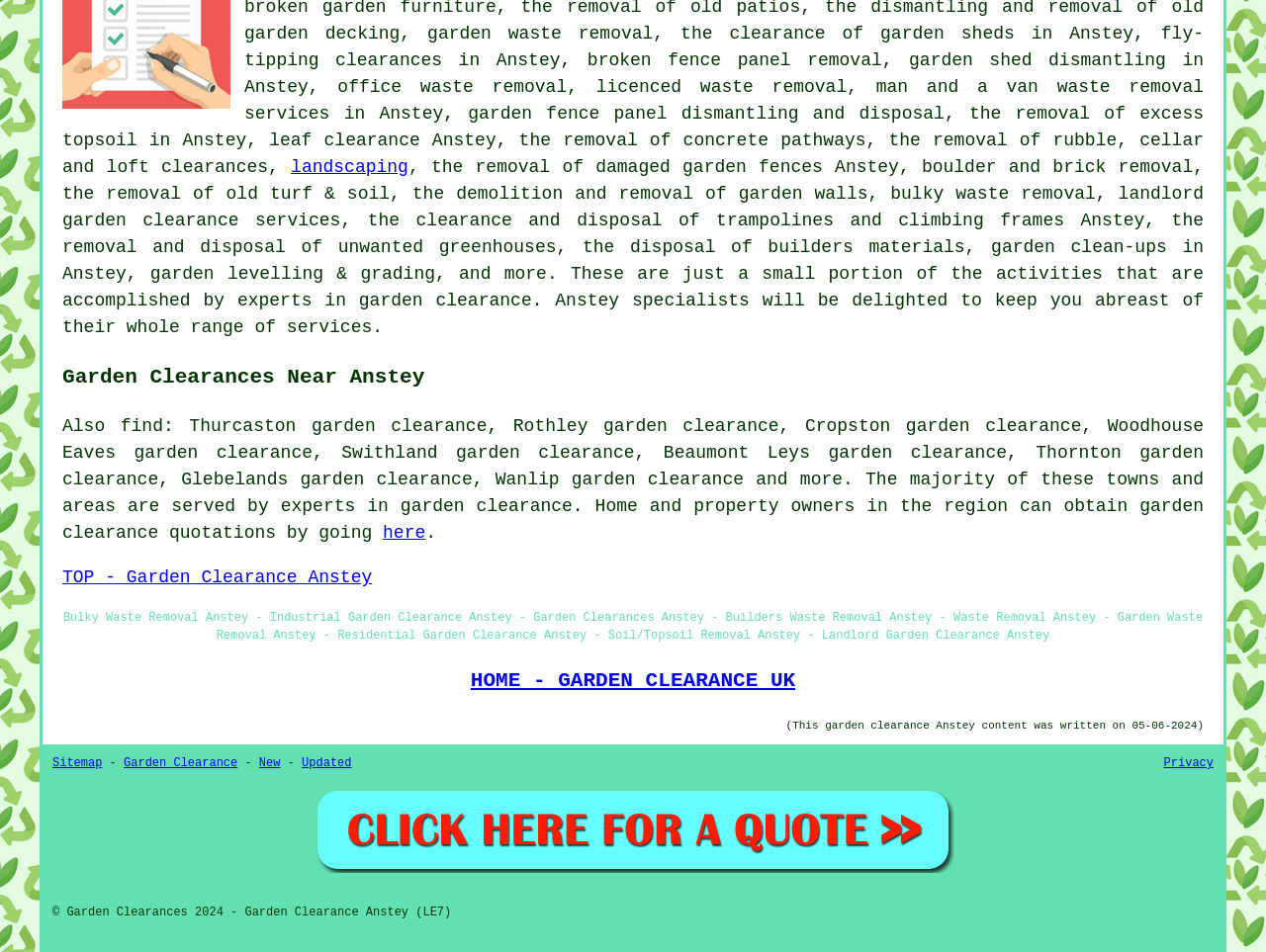Locate the bounding box of the UI element based on this description: "garden waste removal". Provide four float numbers between 0 and 1 as [left, top, right, bottom].

[0.338, 0.024, 0.516, 0.045]